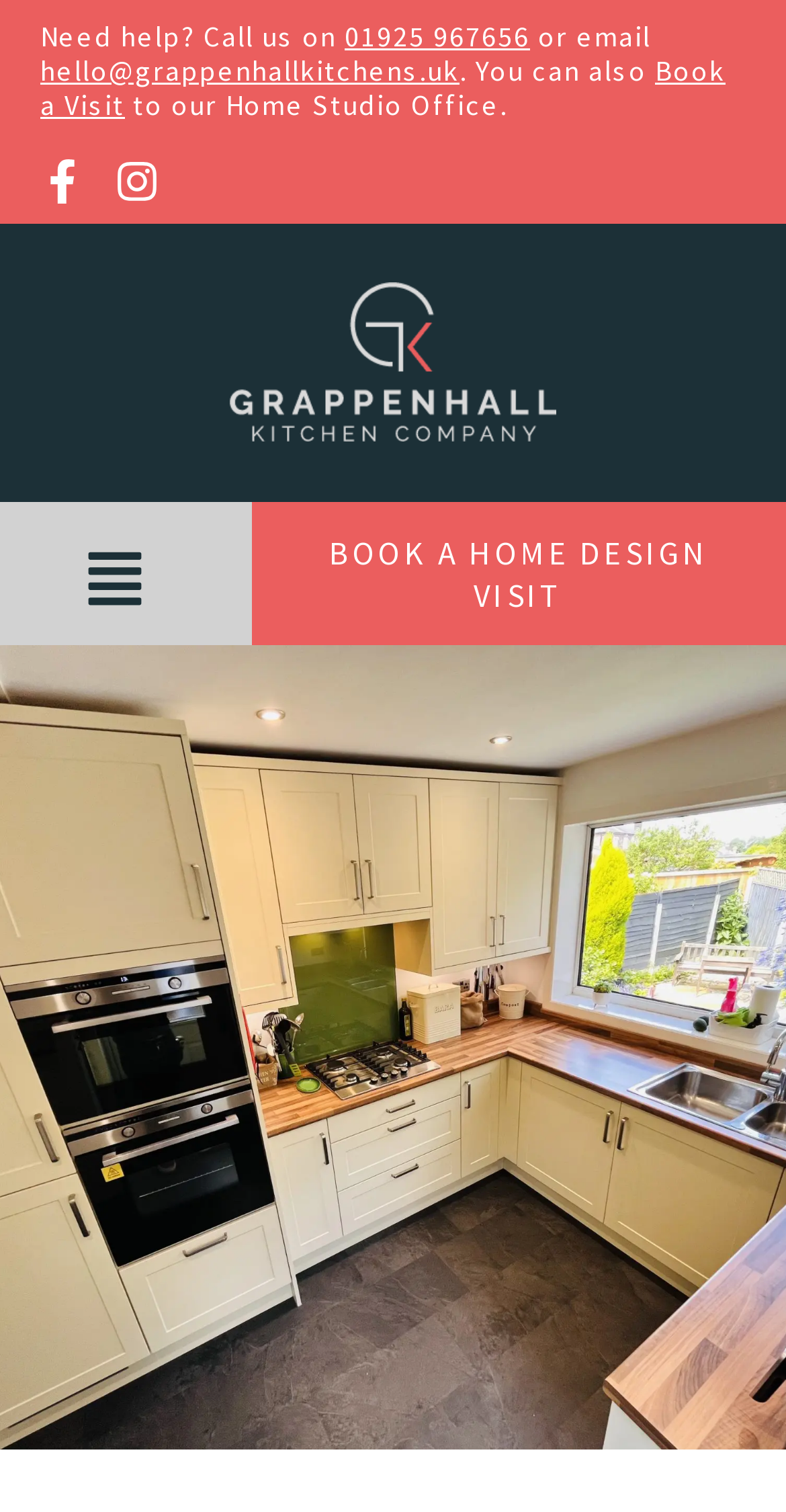For the element described, predict the bounding box coordinates as (top-left x, top-left y, bottom-right x, bottom-right y). All values should be between 0 and 1. Element description: Terms of Use Policy,

None